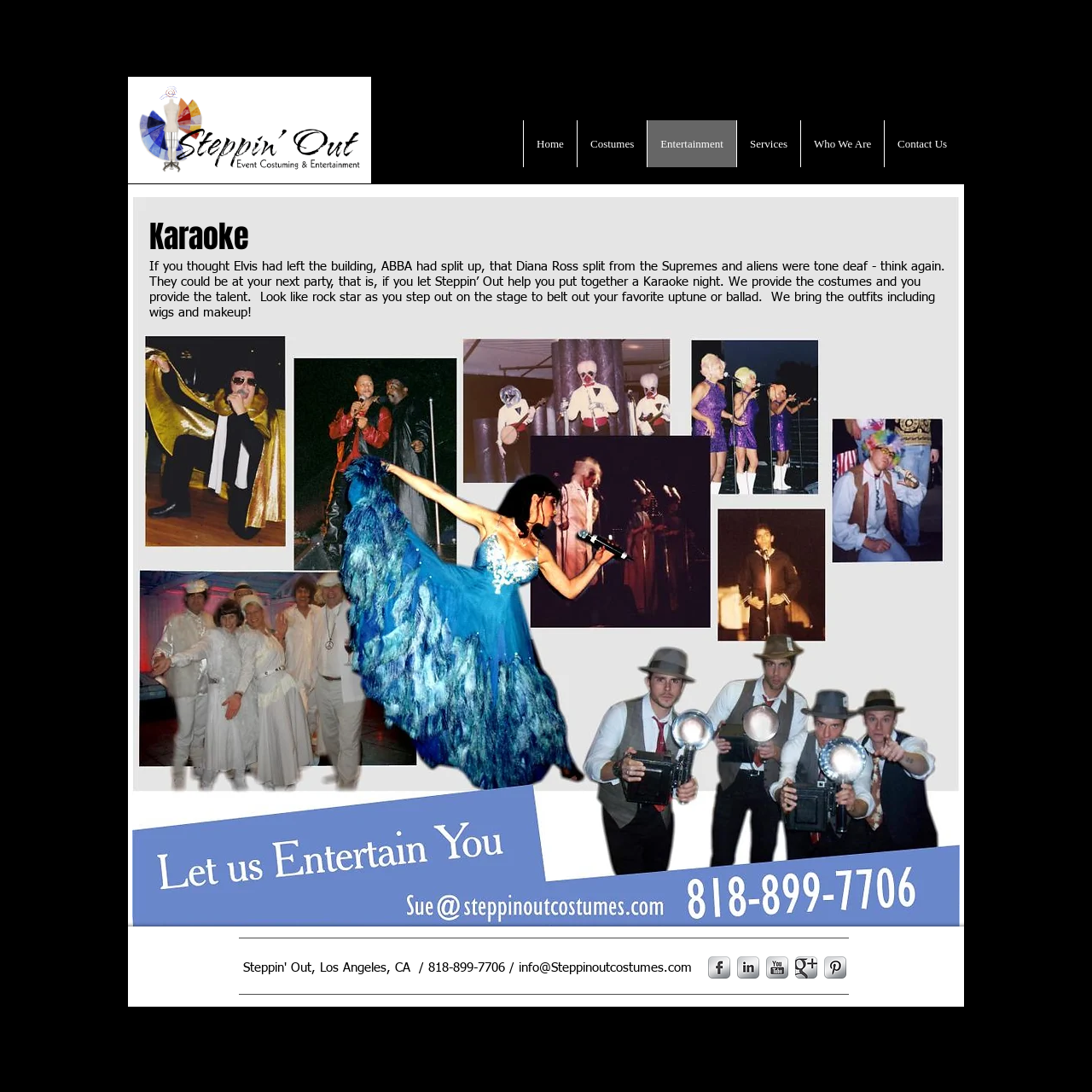Locate the bounding box coordinates of the area you need to click to fulfill this instruction: 'Visit the TOP STORY page'. The coordinates must be in the form of four float numbers ranging from 0 to 1: [left, top, right, bottom].

None